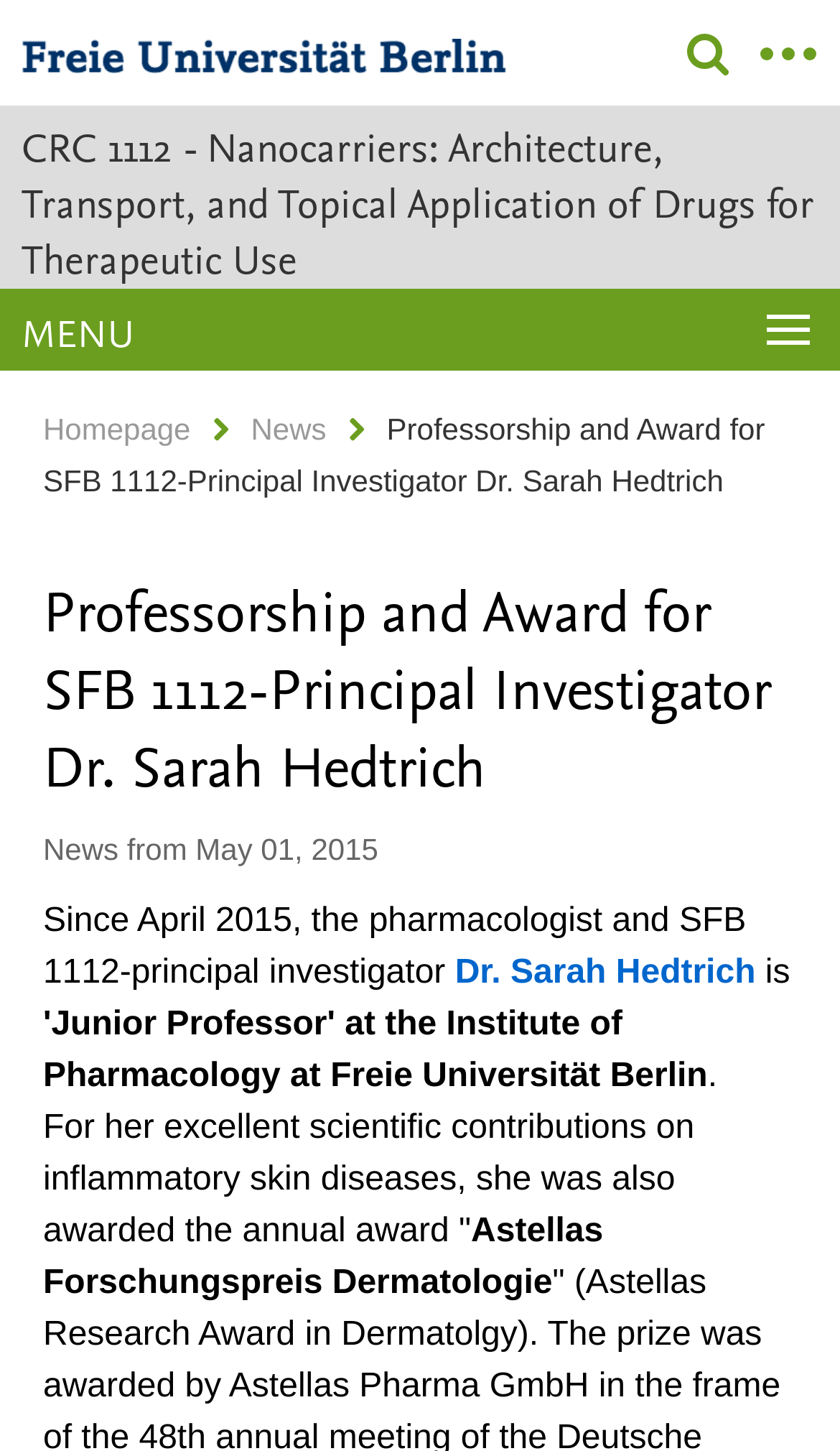Given the element description Dr. Sarah Hedtrich, identify the bounding box coordinates for the UI element on the webpage screenshot. The format should be (top-left x, top-left y, bottom-right x, bottom-right y), with values between 0 and 1.

[0.542, 0.658, 0.9, 0.683]